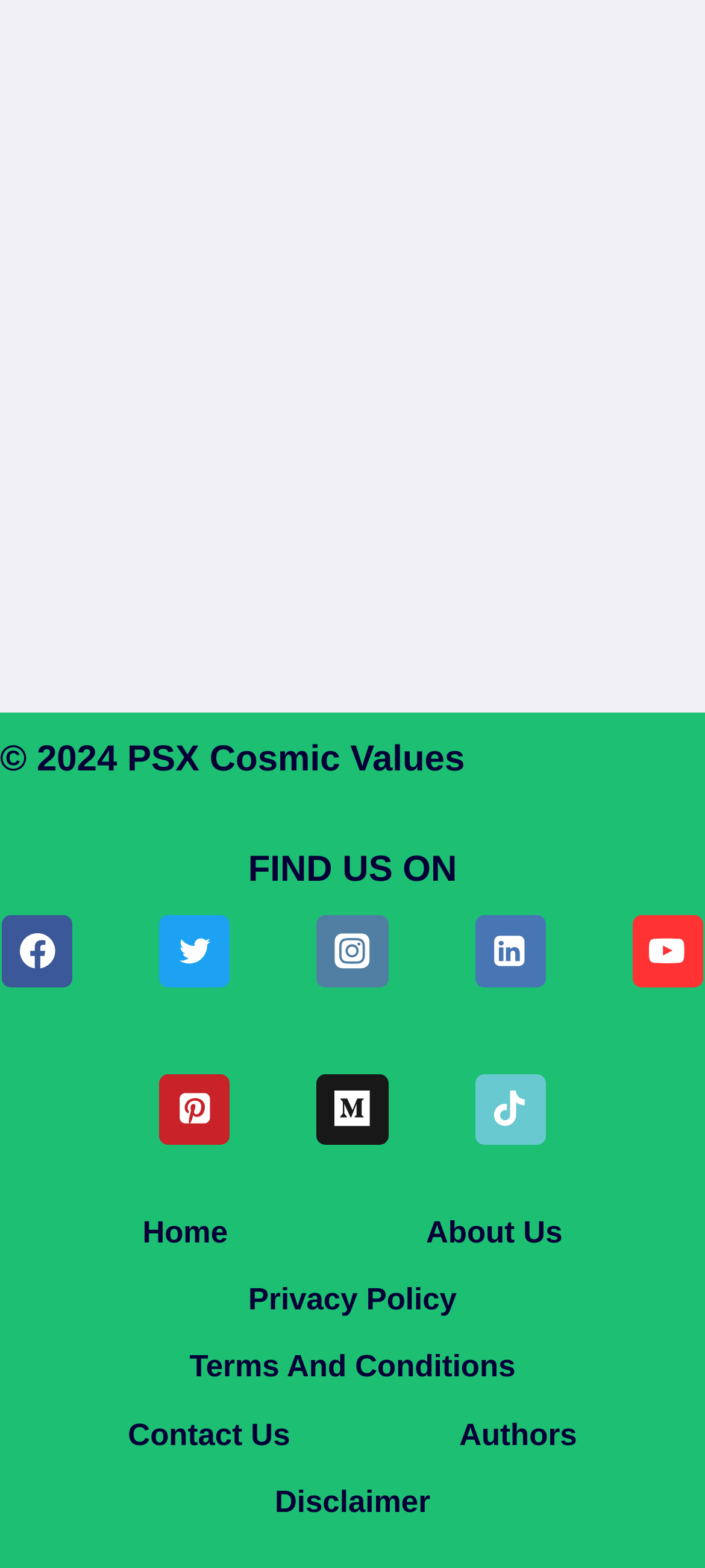Determine the bounding box coordinates for the HTML element described here: "Terms And Conditions".

[0.207, 0.851, 0.793, 0.894]